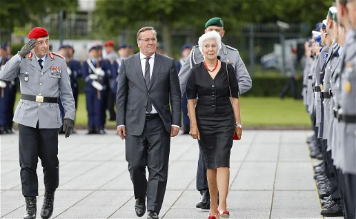Using the information in the image, give a comprehensive answer to the question: 
Are the military personnel standing at ease?

The caption states that the military personnel are standing in attention, which implies a formal and rigid posture, rather than standing at ease.